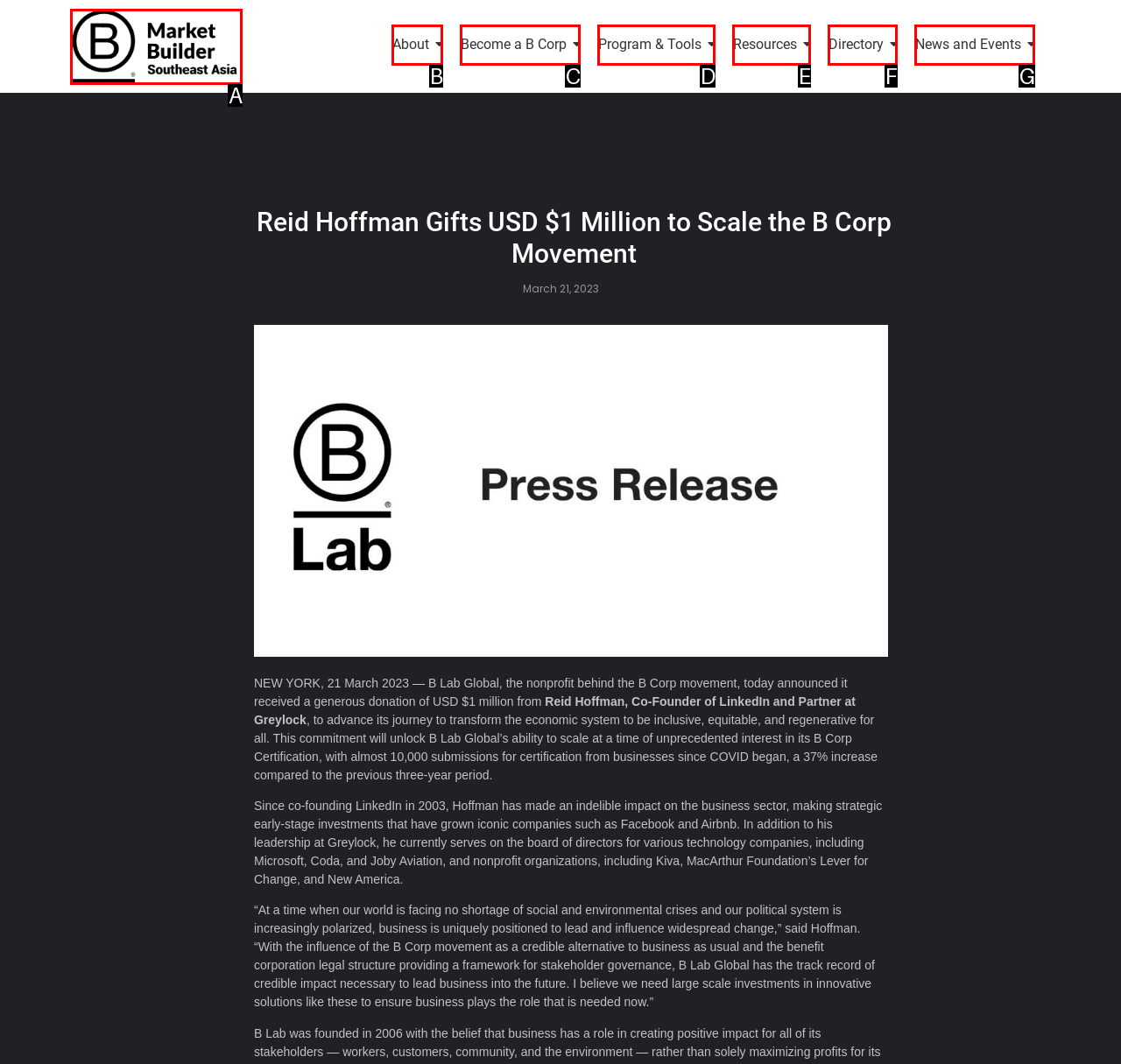Select the HTML element that corresponds to the description: News and Events
Reply with the letter of the correct option from the given choices.

G